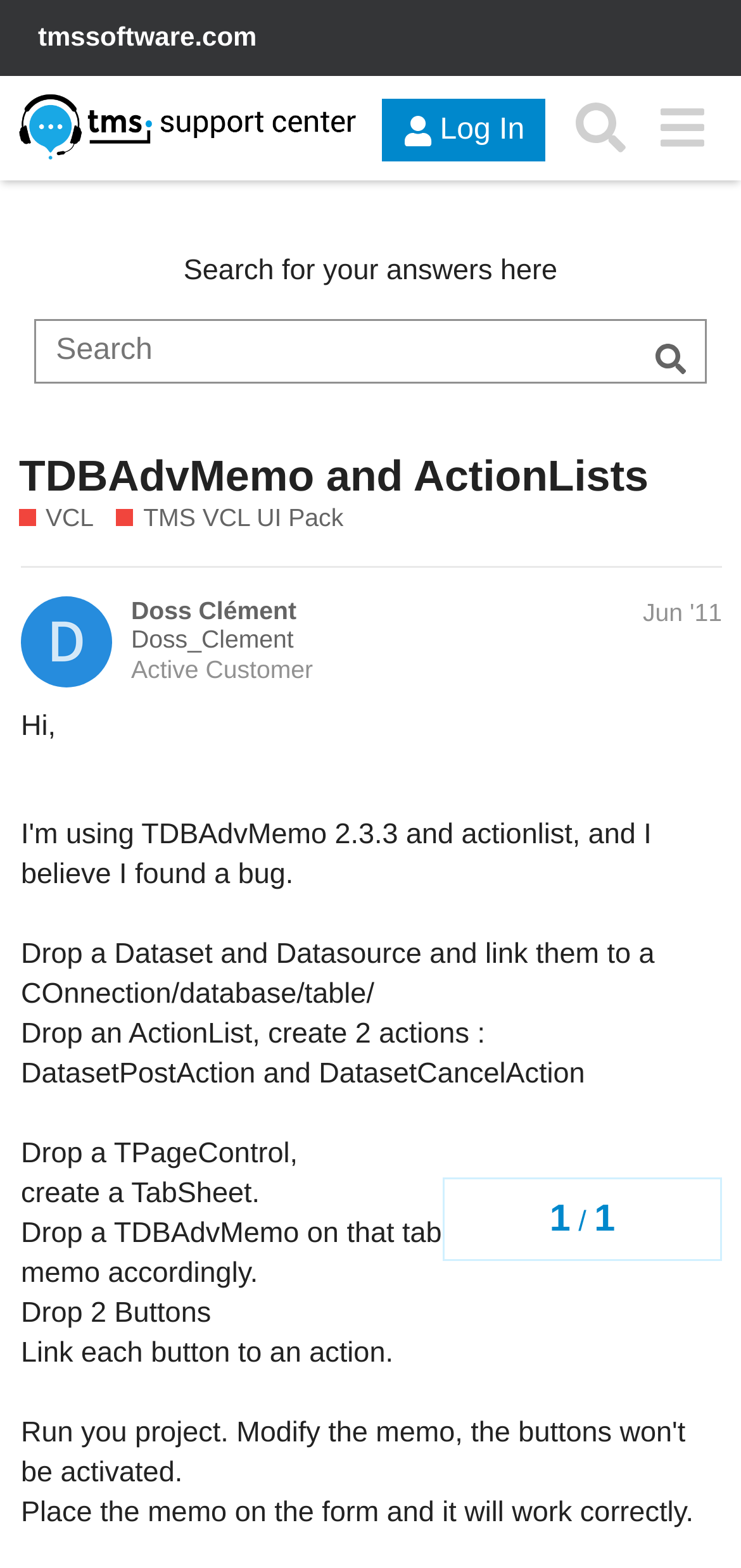What is the type of control mentioned in the instructions?
Craft a detailed and extensive response to the question.

I found the answer by reading the instructions on the webpage, where it says 'Drop a TPageControl'.